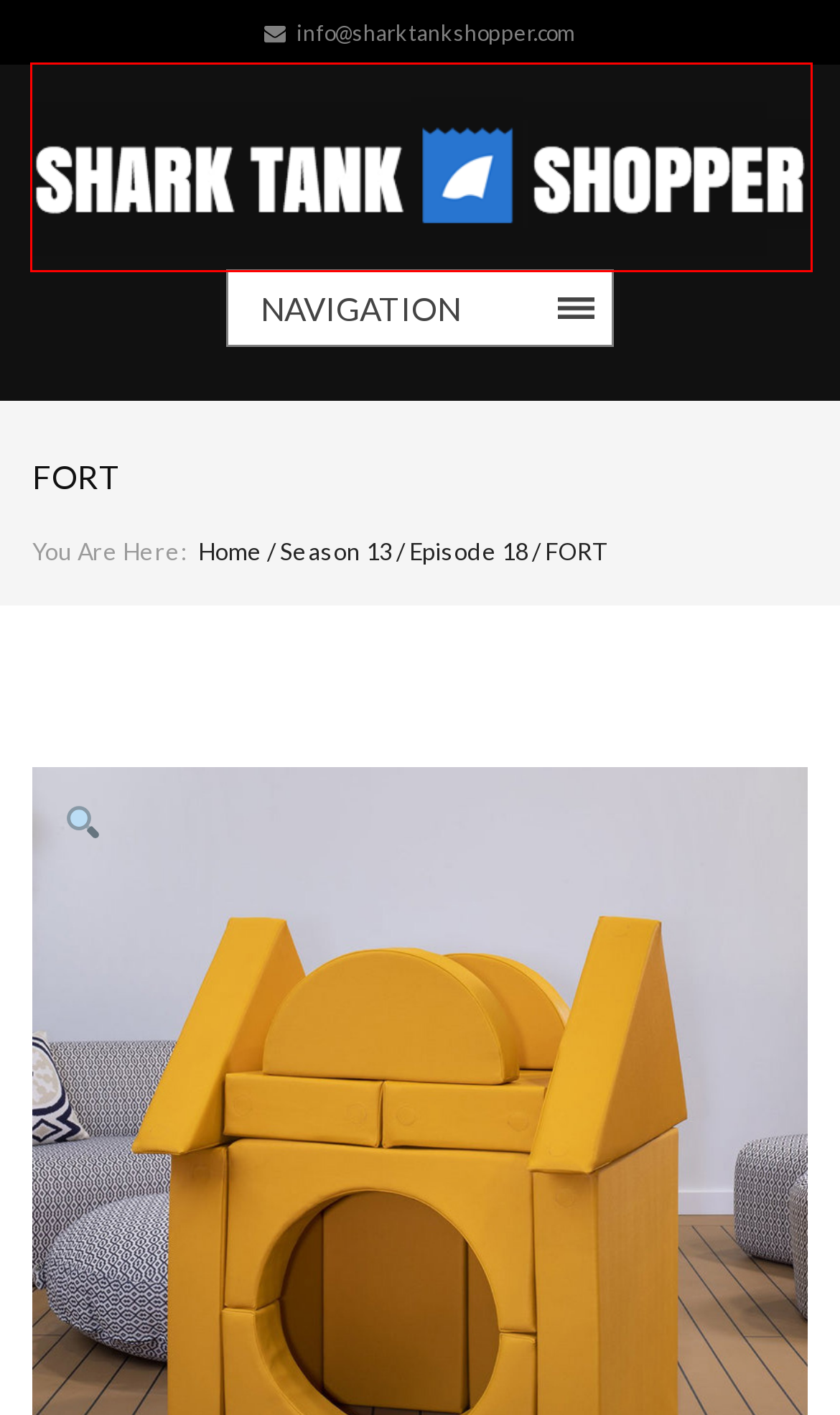Analyze the screenshot of a webpage featuring a red rectangle around an element. Pick the description that best fits the new webpage after interacting with the element inside the red bounding box. Here are the candidates:
A. Episode 18 | Product categories | Shark Tank Shopper
B. Toys and Games | Product tags | Shark Tank Shopper
C. Home and Kitchen | Product tags | Shark Tank Shopper
D. Season 13 | Product categories | Shark Tank Shopper
E. Shark Tank Shopper | Shop for products as seen on Shark Tank
F. Play Couch Reviews
G. Shark Tank Pixel Art | Shark Tank Shopper
H. AI Imagines Shark Tank Products | Shark Tank Shopper

E